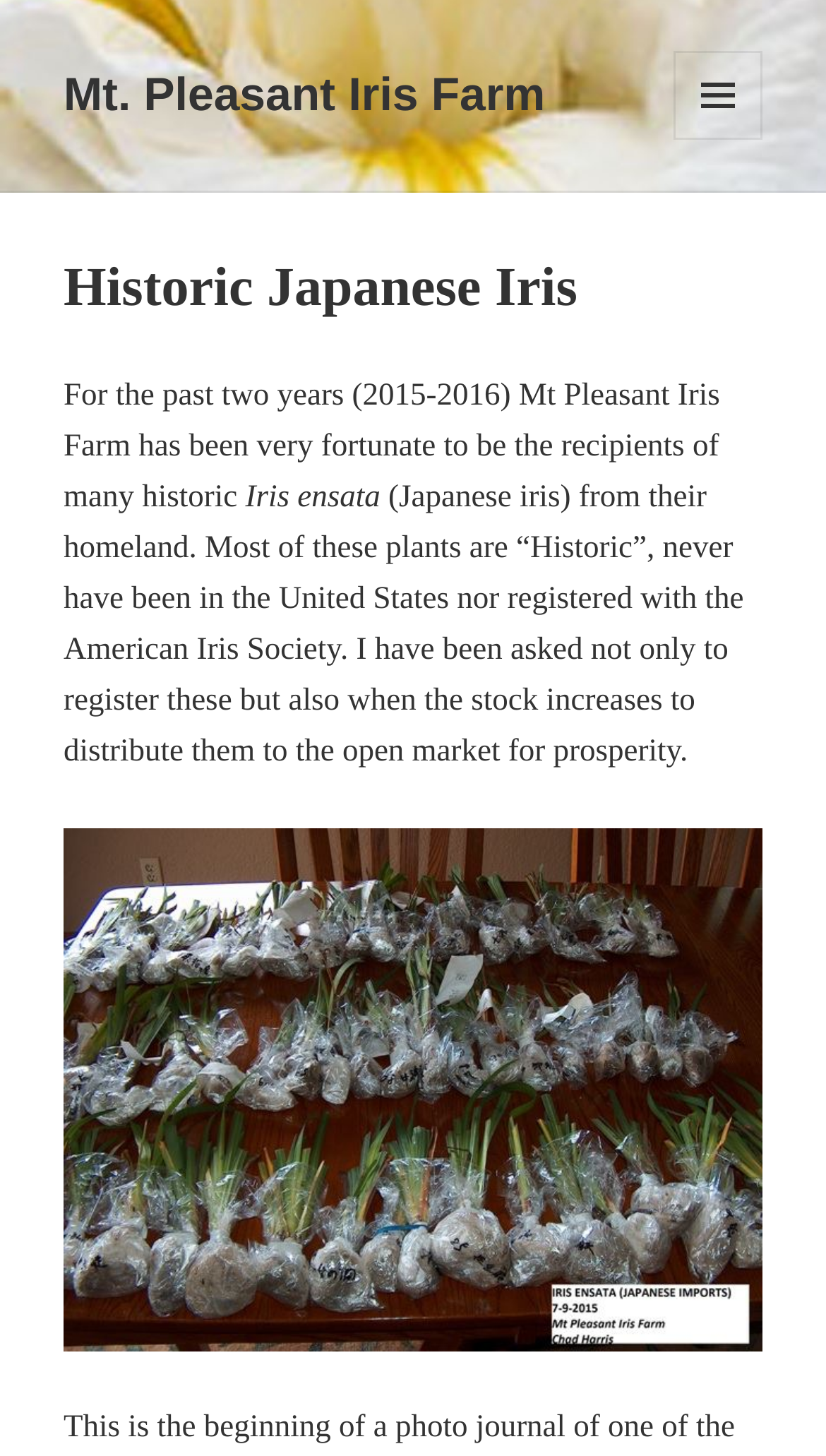Can you give a comprehensive explanation to the question given the content of the image?
What organization is mentioned in the webpage?

The webpage mentions that the historic iris have never been registered with the American Iris Society, indicating that the organization is relevant to the context of the webpage.